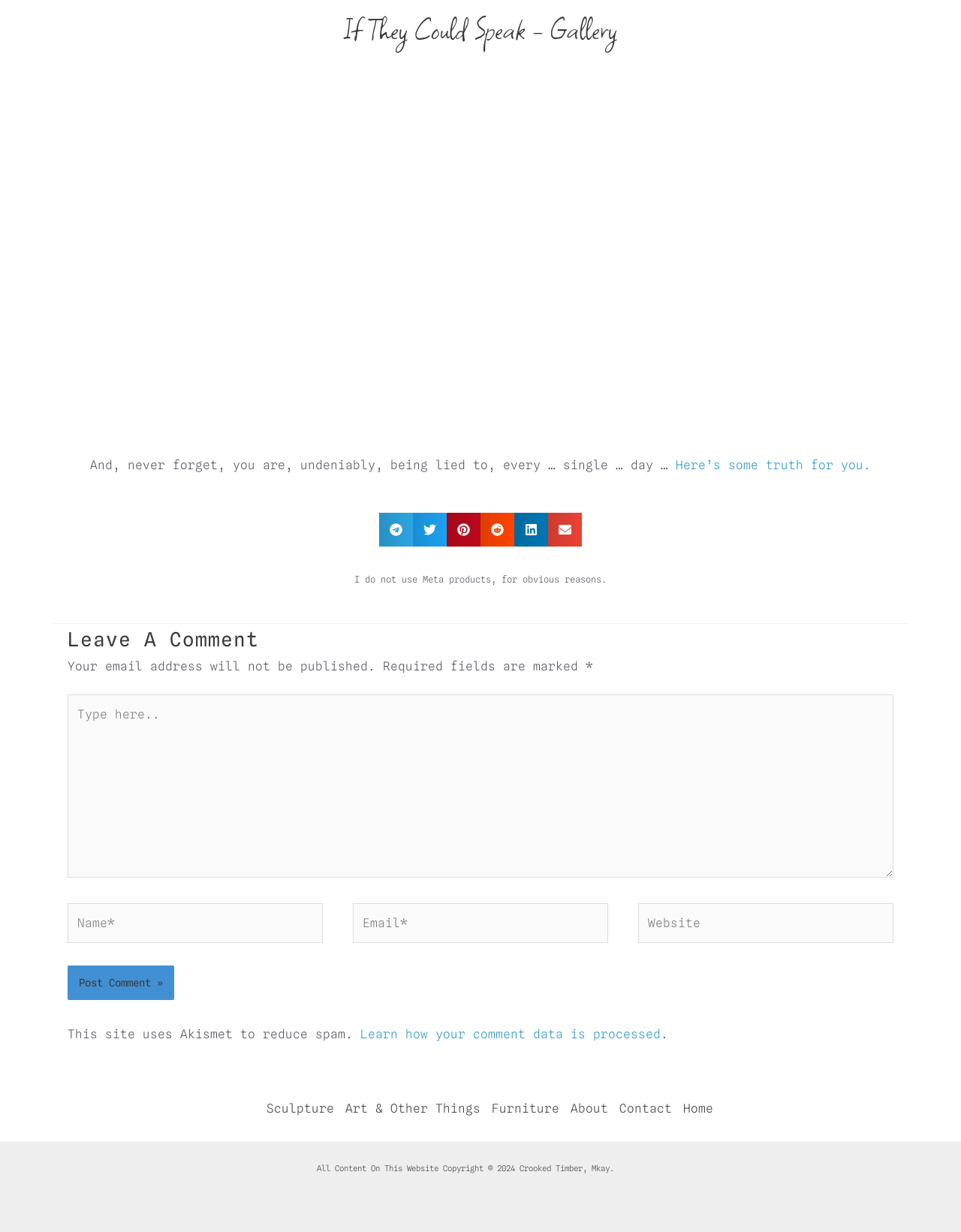Use a single word or phrase to respond to the question:
What is the copyright information at the bottom of the page?

All Content On This Website Copyright © 2024 Crooked Timber, Mkay.